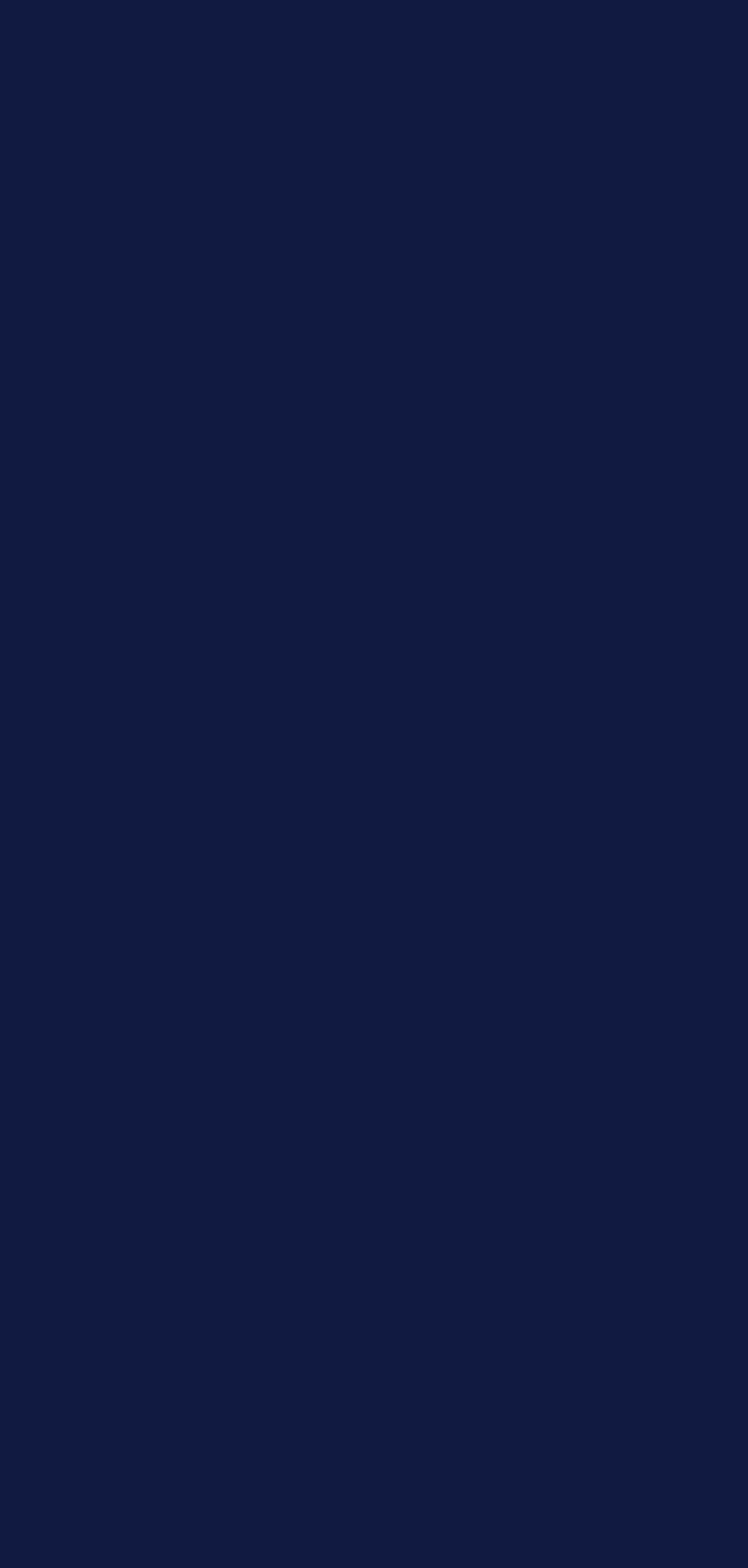Determine the bounding box coordinates for the element that should be clicked to follow this instruction: "visit Twitter page". The coordinates should be given as four float numbers between 0 and 1, in the format [left, top, right, bottom].

[0.038, 0.458, 0.839, 0.49]